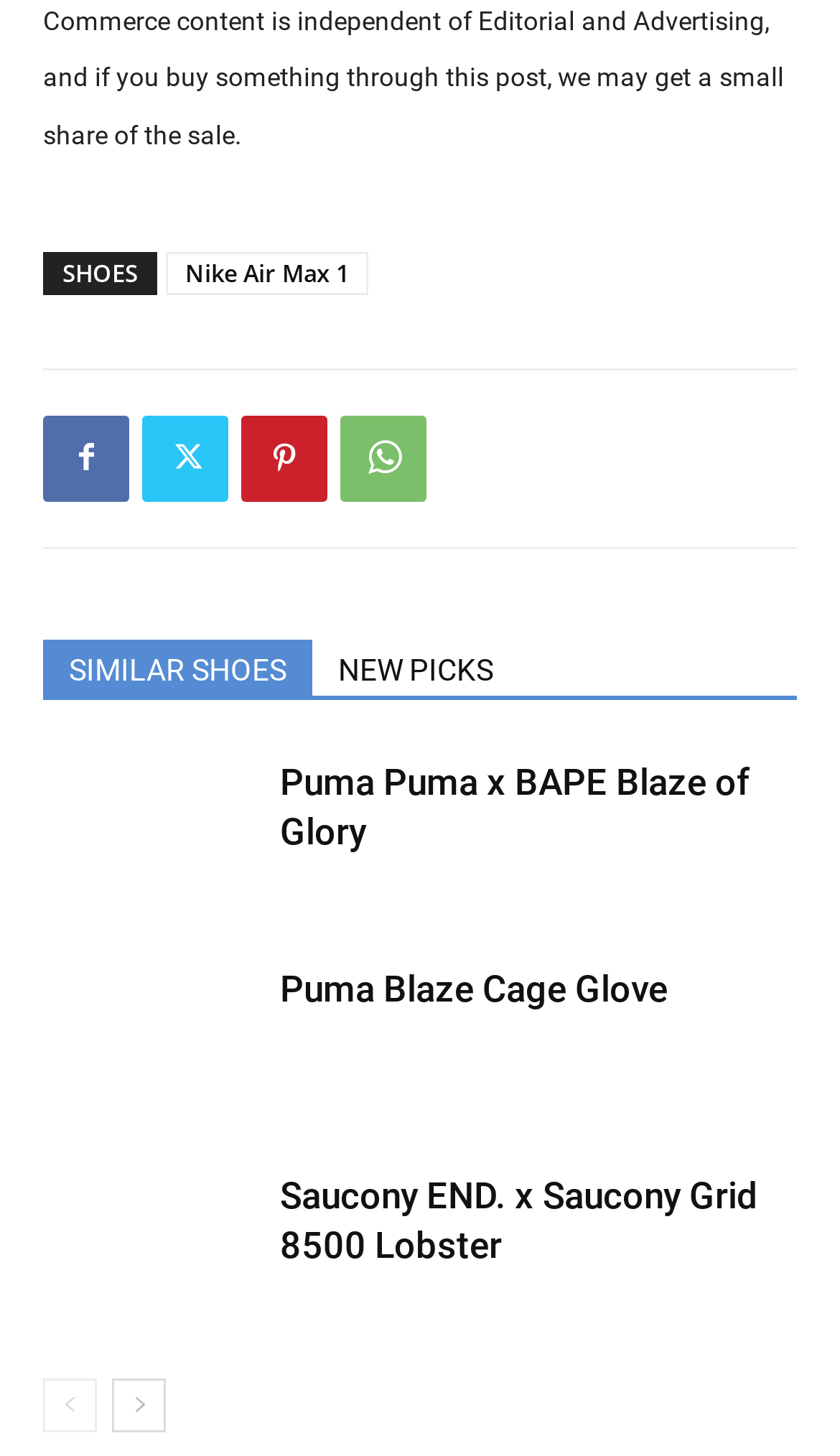How many navigation links are at the bottom of the page?
Using the image provided, answer with just one word or phrase.

2